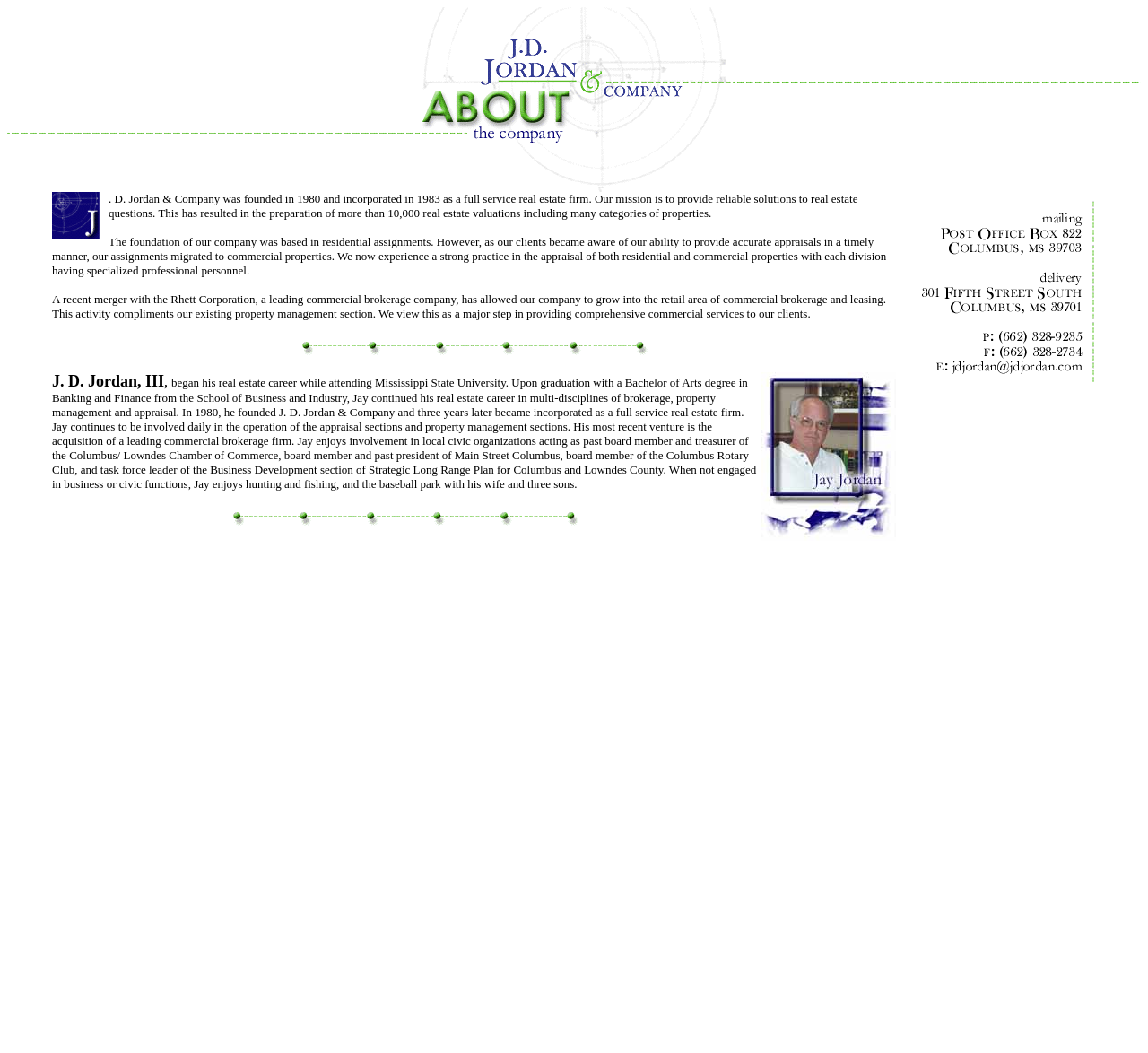What is the company's area of expertise?
Please analyze the image and answer the question with as much detail as possible.

The company's area of expertise is real estate, as evident from the webpage content, which describes the company's history, services, and mission in the real estate industry.